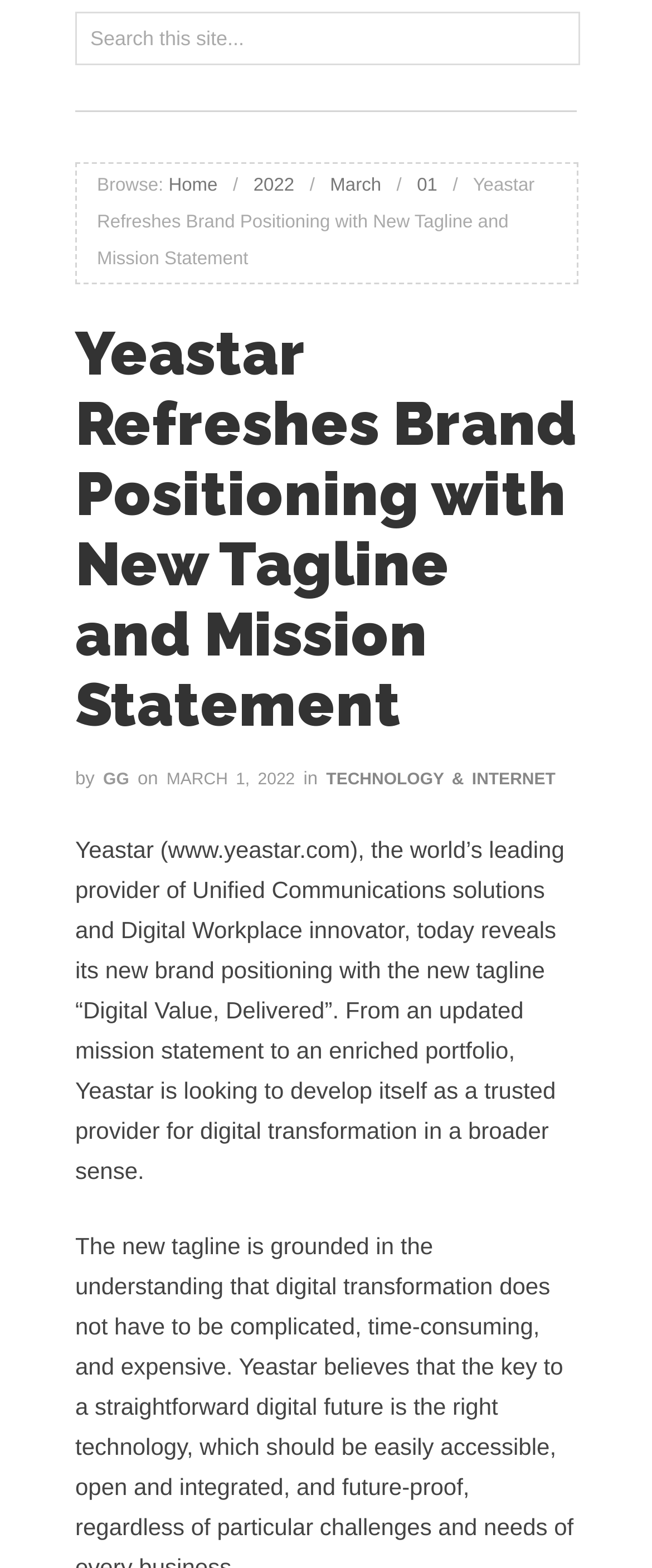Find the bounding box of the web element that fits this description: "Technology & Internet".

[0.5, 0.492, 0.852, 0.503]